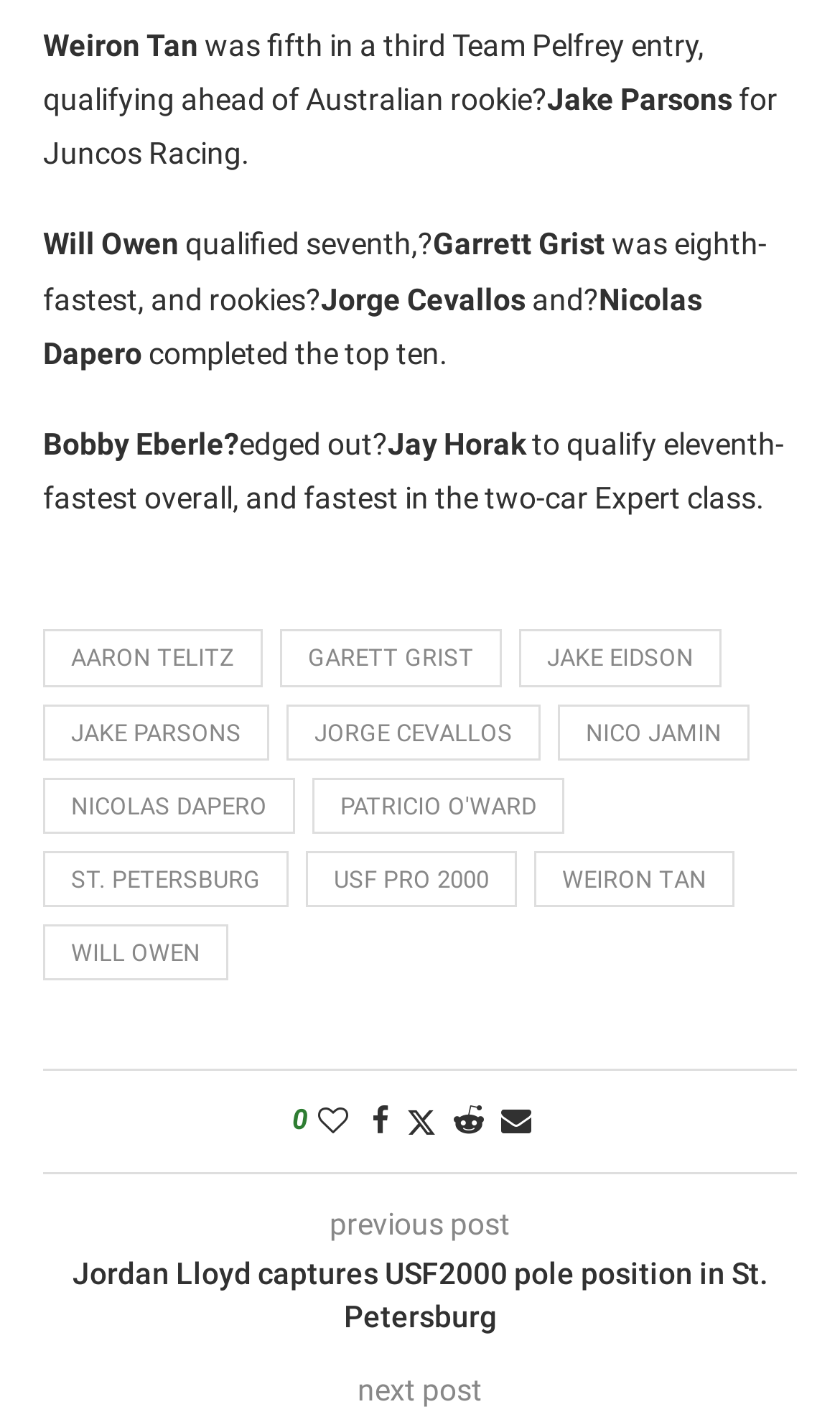Bounding box coordinates should be in the format (top-left x, top-left y, bottom-right x, bottom-right y) and all values should be floating point numbers between 0 and 1. Determine the bounding box coordinate for the UI element described as: USF Pro 2000

[0.364, 0.601, 0.615, 0.64]